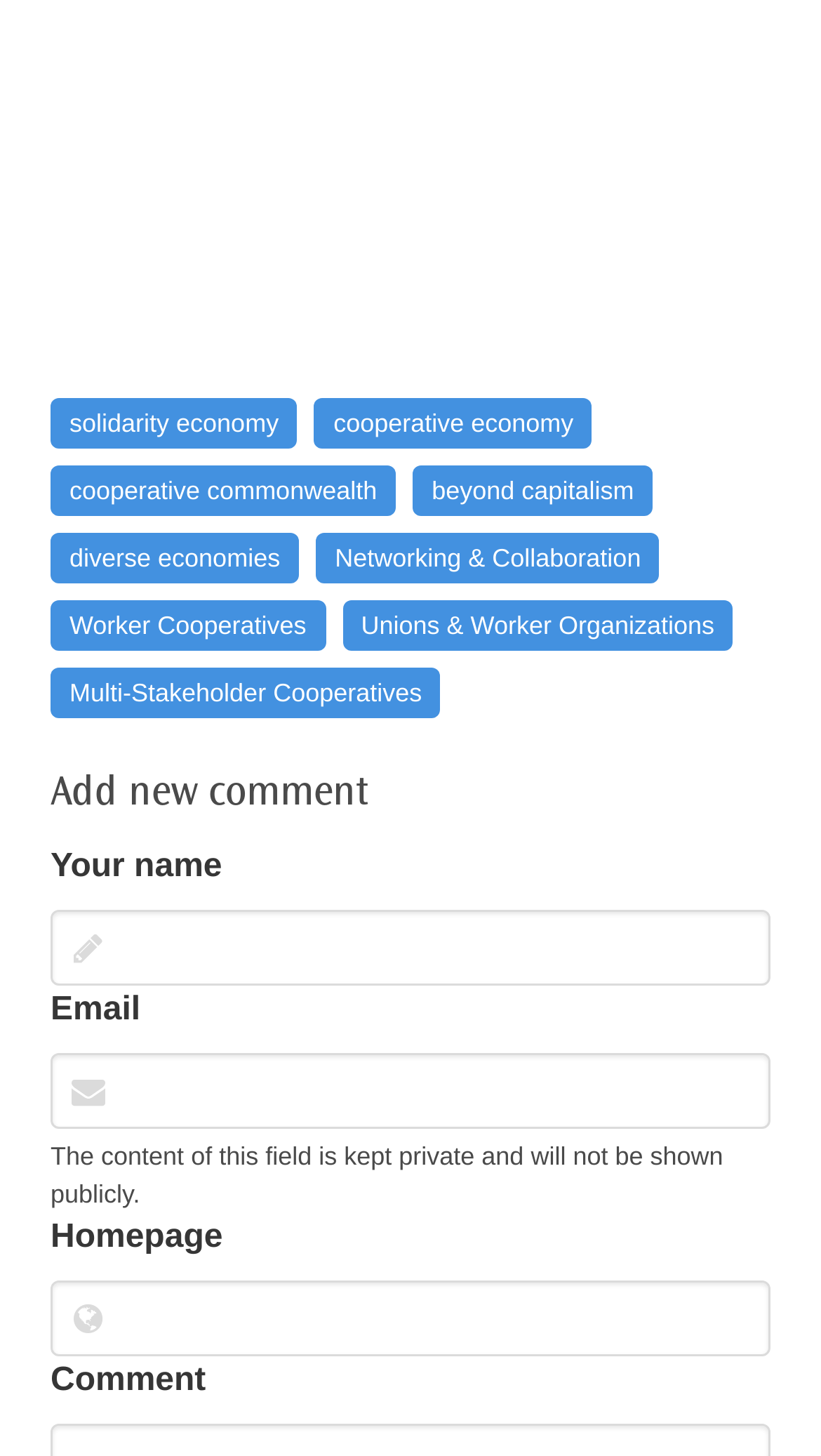What is the last field for commenting?
Please provide a comprehensive and detailed answer to the question.

By looking at the webpage, I can see that the last field for commenting is the 'Comment' field, which is a textbox located at the bottom of the commenting section.